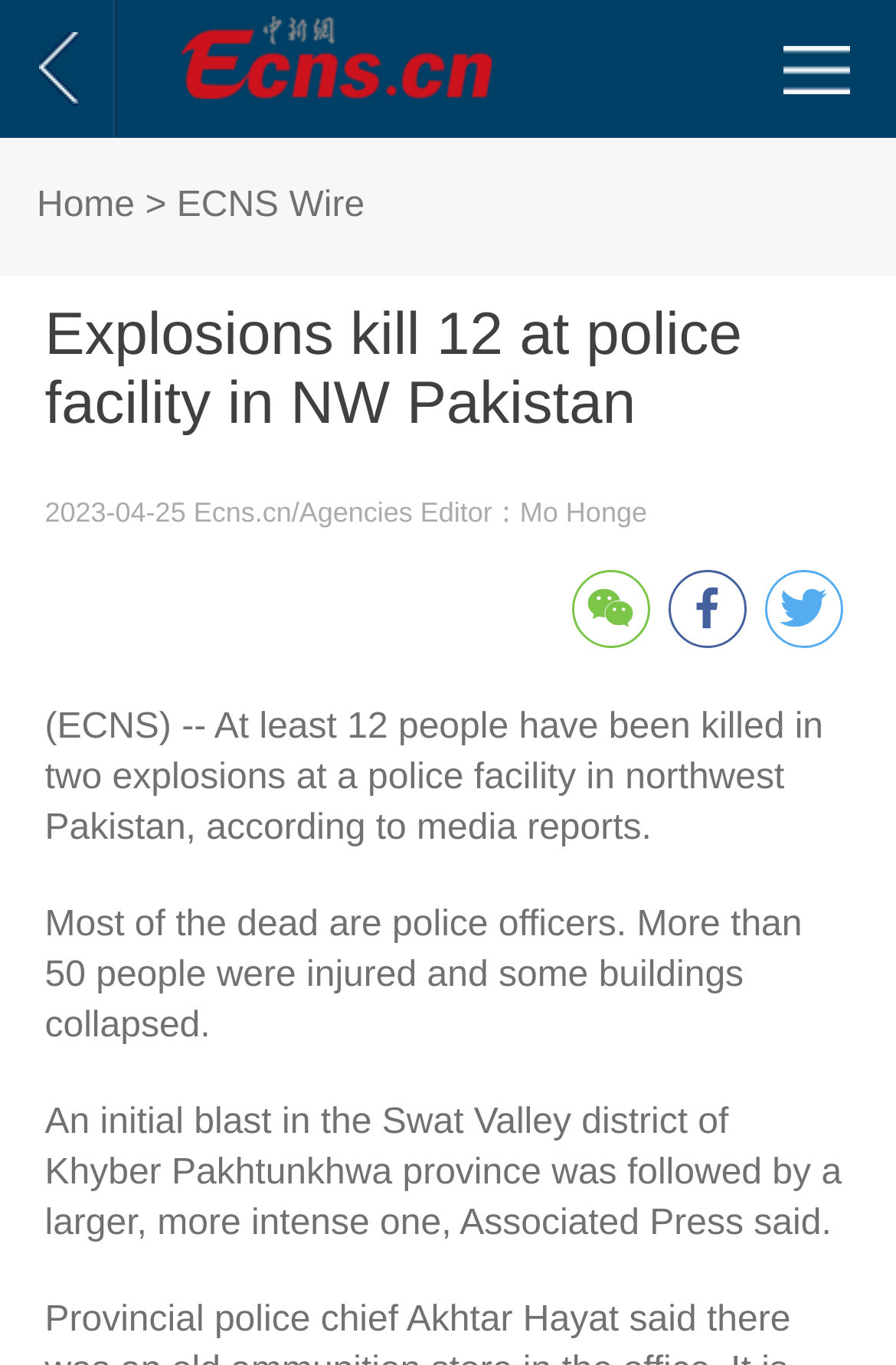How many people were injured in the explosions?
Look at the image and answer the question using a single word or phrase.

More than 50